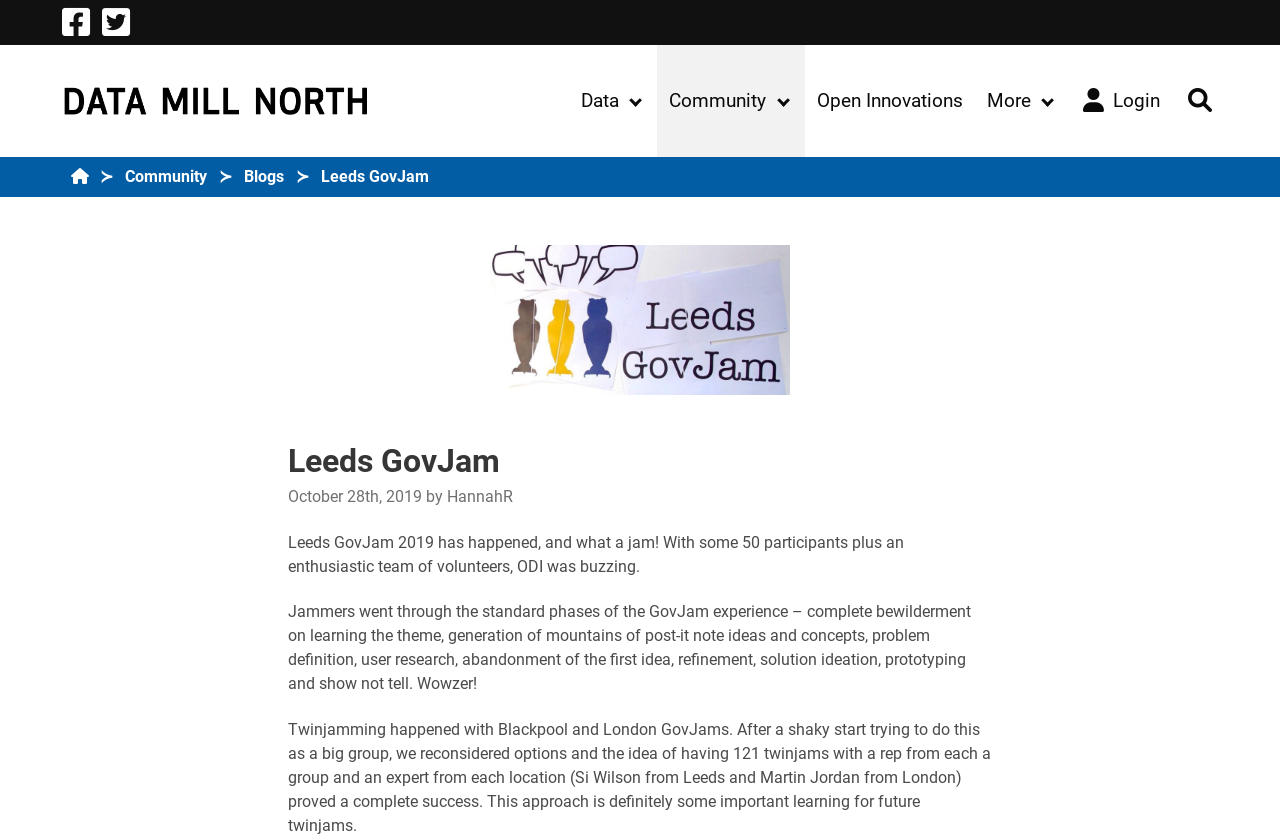Point out the bounding box coordinates of the section to click in order to follow this instruction: "Search for something".

[0.916, 0.054, 0.959, 0.188]